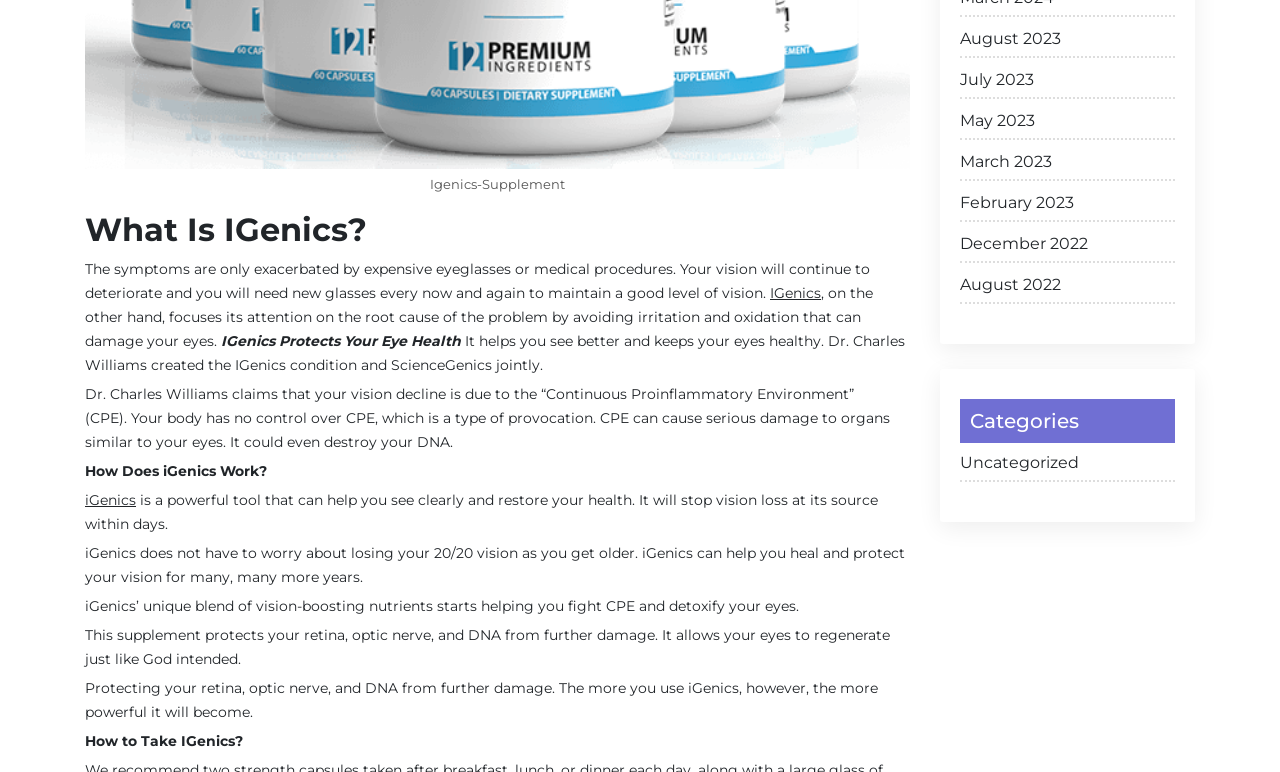Please identify the bounding box coordinates of the area I need to click to accomplish the following instruction: "View the 'August 2023' link".

[0.75, 0.035, 0.918, 0.075]